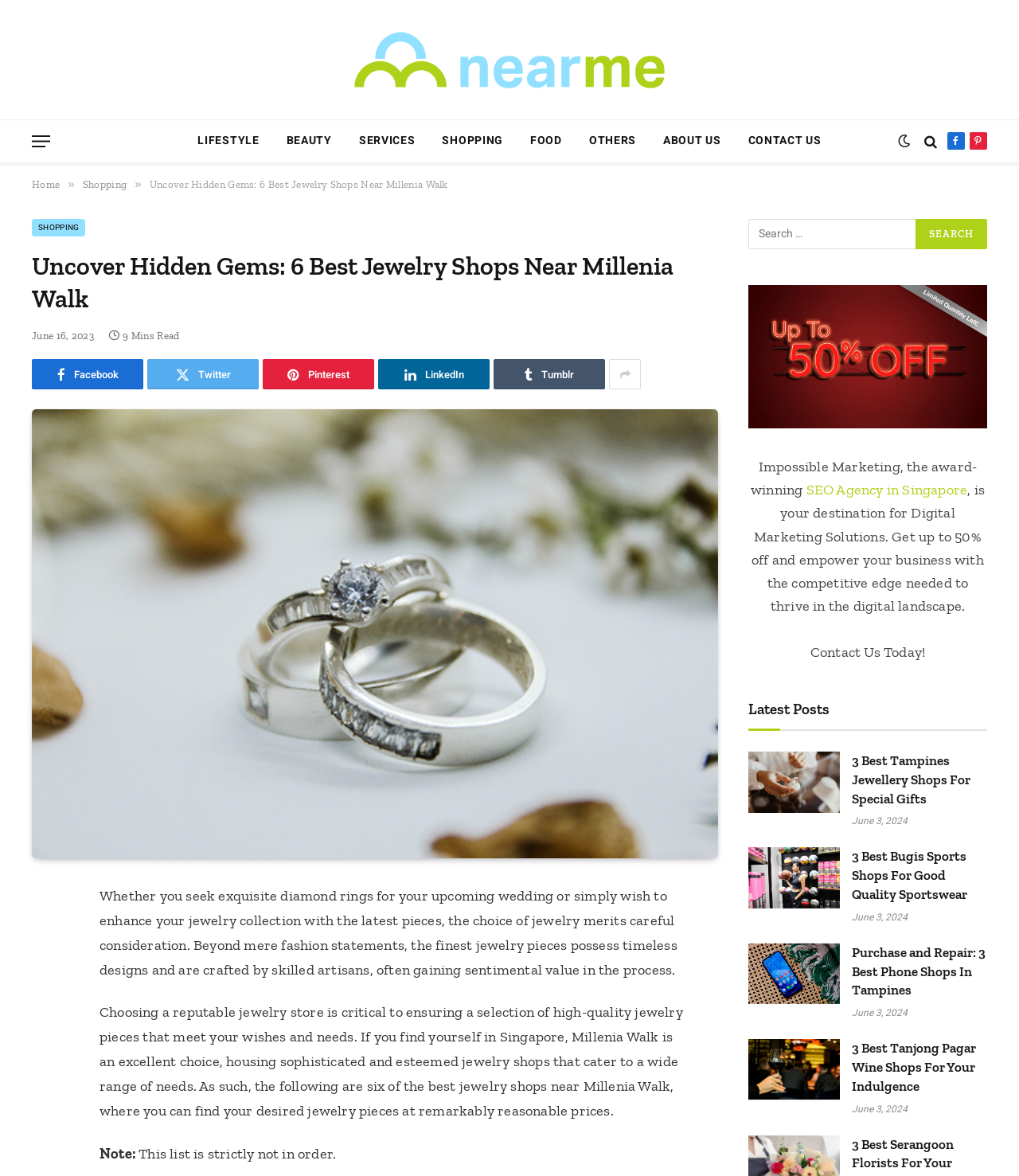Summarize the contents and layout of the webpage in detail.

This webpage is about discovering the best jewelry shops near Millenia Walk in Singapore. At the top, there is a logo of Nearme.com.sg, a link to the website, and a menu button. Below the logo, there are several links to different categories, including LIFESTYLE, BEAUTY, SERVICES, SHOPPING, FOOD, and OTHERS. 

On the left side, there is a heading that reads "Uncover Hidden Gems: 6 Best Jewelry Shops Near Millenia Walk" with a timestamp of June 16, 2023, and an estimated reading time of 9 minutes. Below the heading, there are social media links to Facebook, Twitter, Pinterest, LinkedIn, and Tumblr.

The main content of the webpage is divided into two sections. The first section is an introduction to the importance of choosing a reputable jewelry store, highlighting the benefits of shopping at Millenia Walk. The second section lists six of the best jewelry shops near Millenia Walk, where readers can find high-quality jewelry pieces at reasonable prices.

On the right side, there is a search bar with a search button. Below the search bar, there is a link to a digital marketing agency, Impossible Marketing, with an image and a brief description of their services.

Further down the page, there is a section titled "Latest Posts" with links to three articles about the best jewelry shops in Tampines, the best sports shops in Bugis, and the best phone shops in Tampines. Each article has an image, a heading, and a timestamp of June 3, 2024.